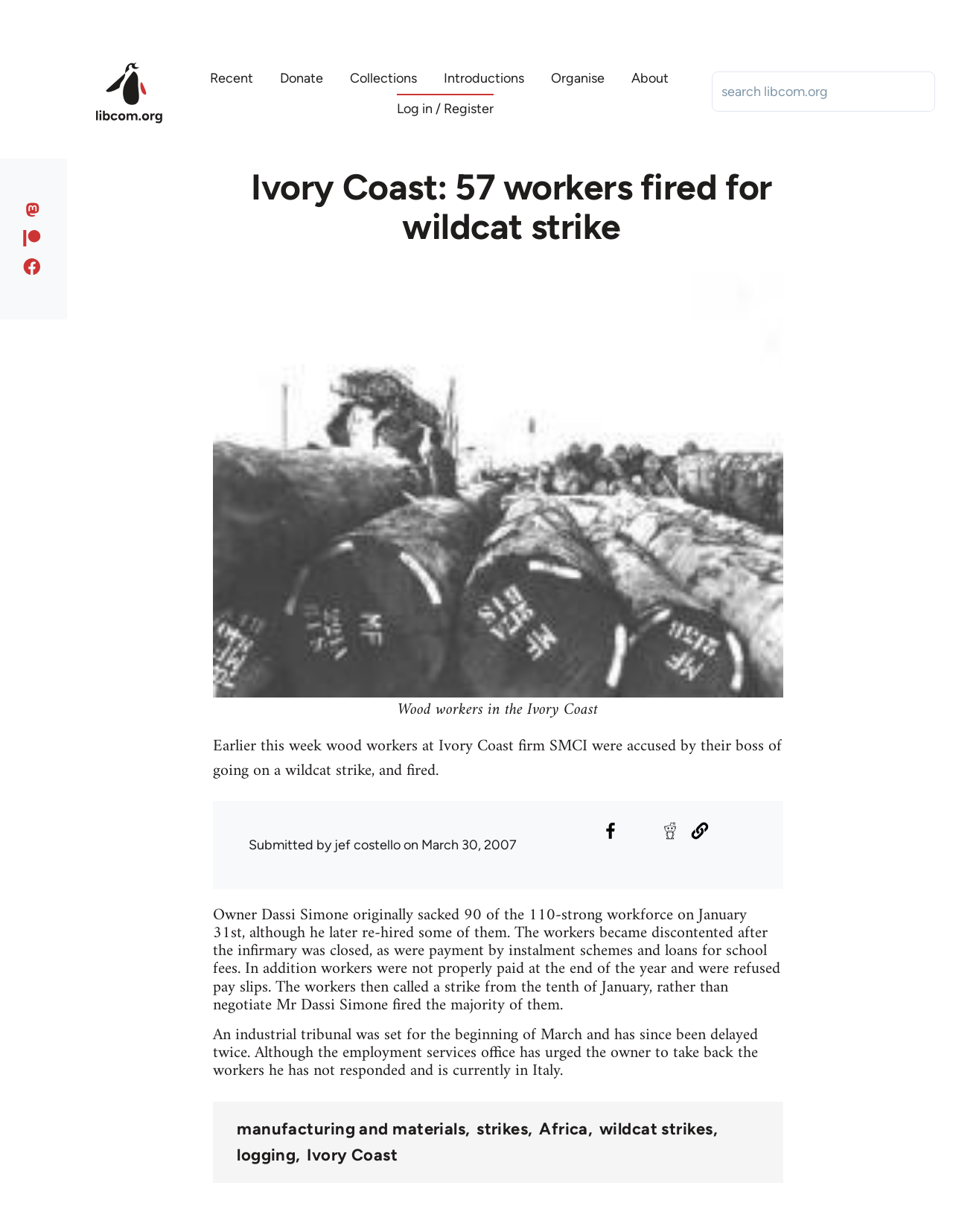Please provide a short answer using a single word or phrase for the question:
What is the image above the article about?

Wood workers in the Ivory Coast